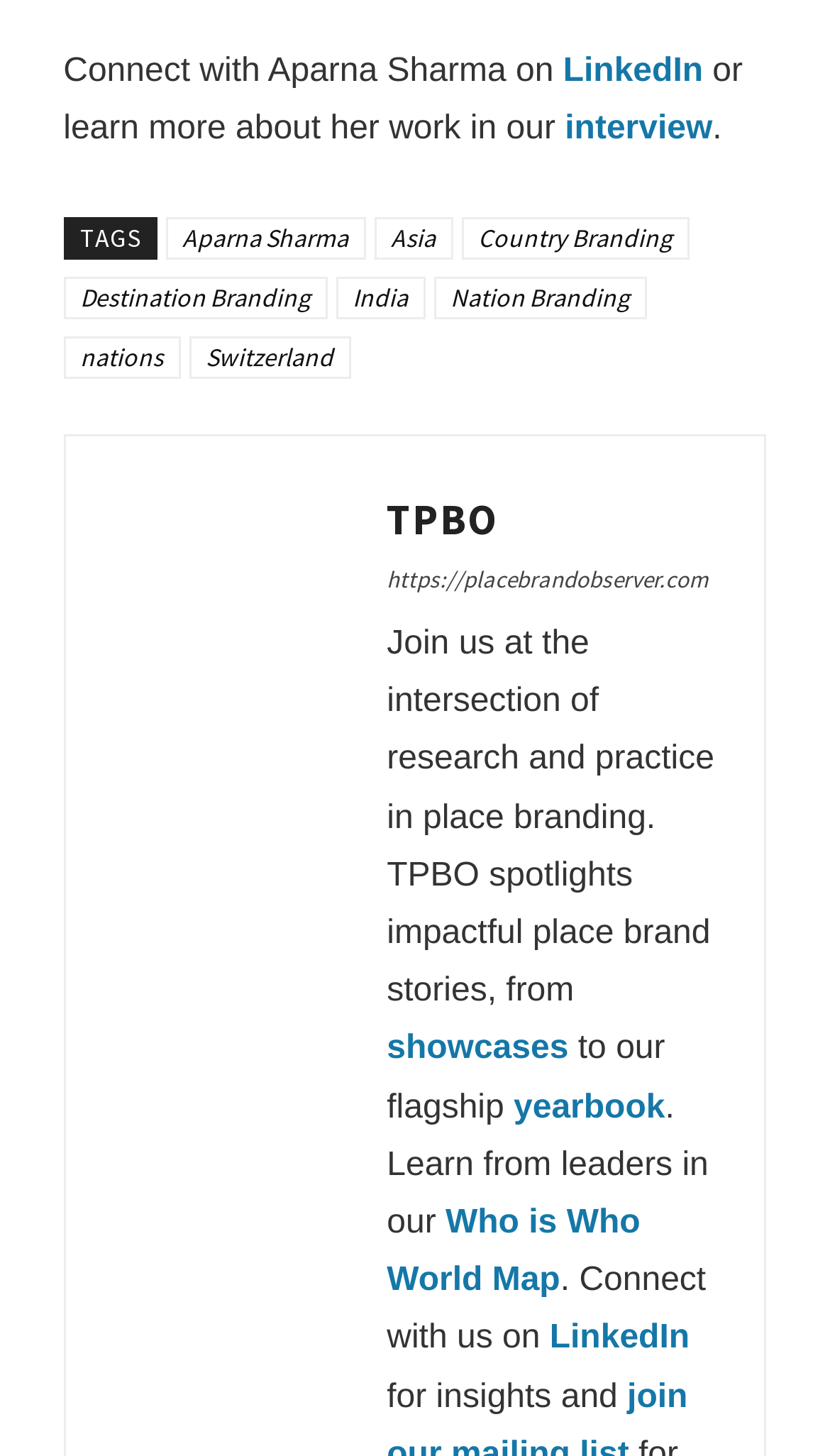Respond to the question below with a concise word or phrase:
What is the name of the person mentioned?

Aparna Sharma